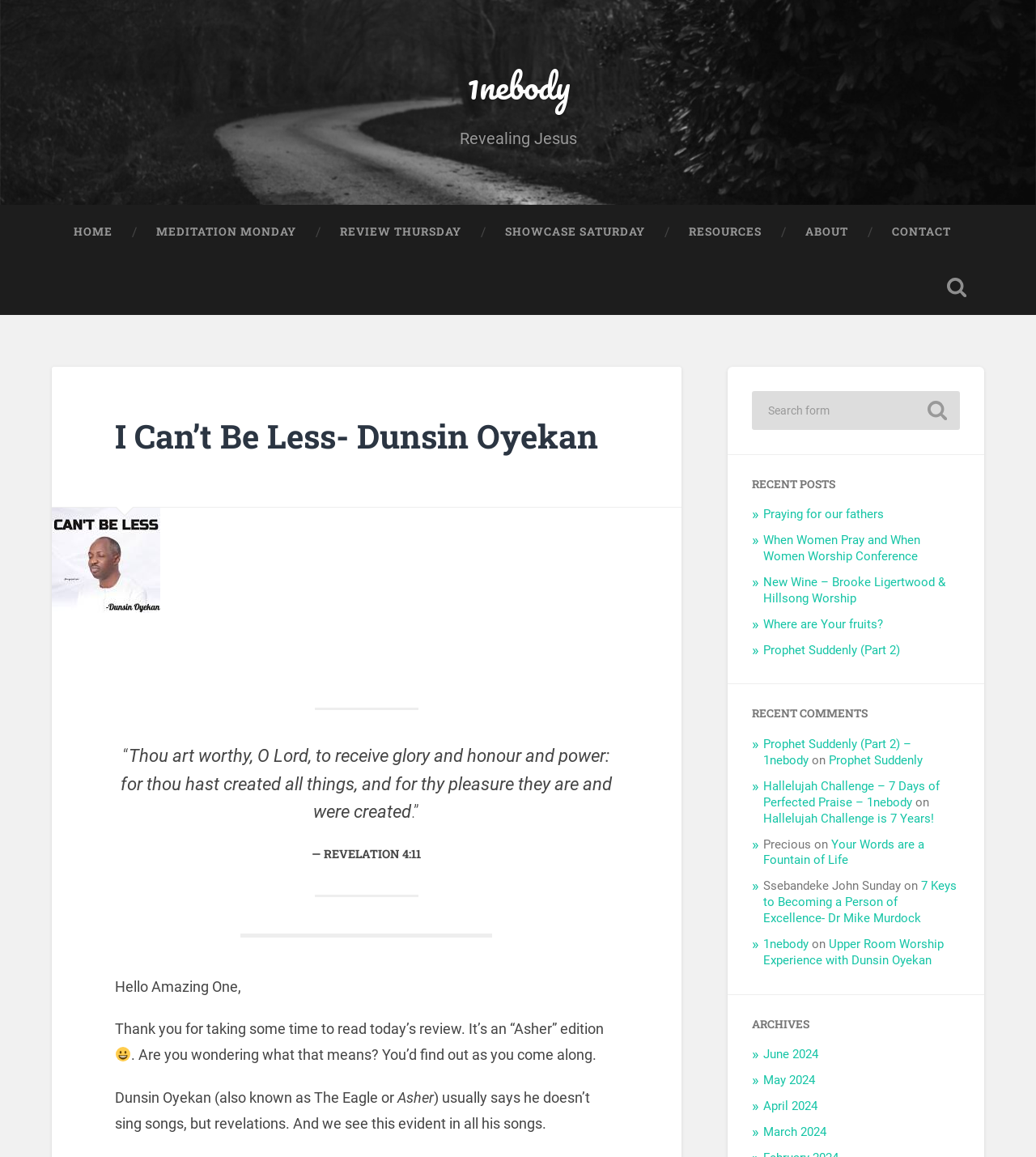What is the name of the song being reviewed?
Look at the screenshot and respond with a single word or phrase.

I Can’t Be Less